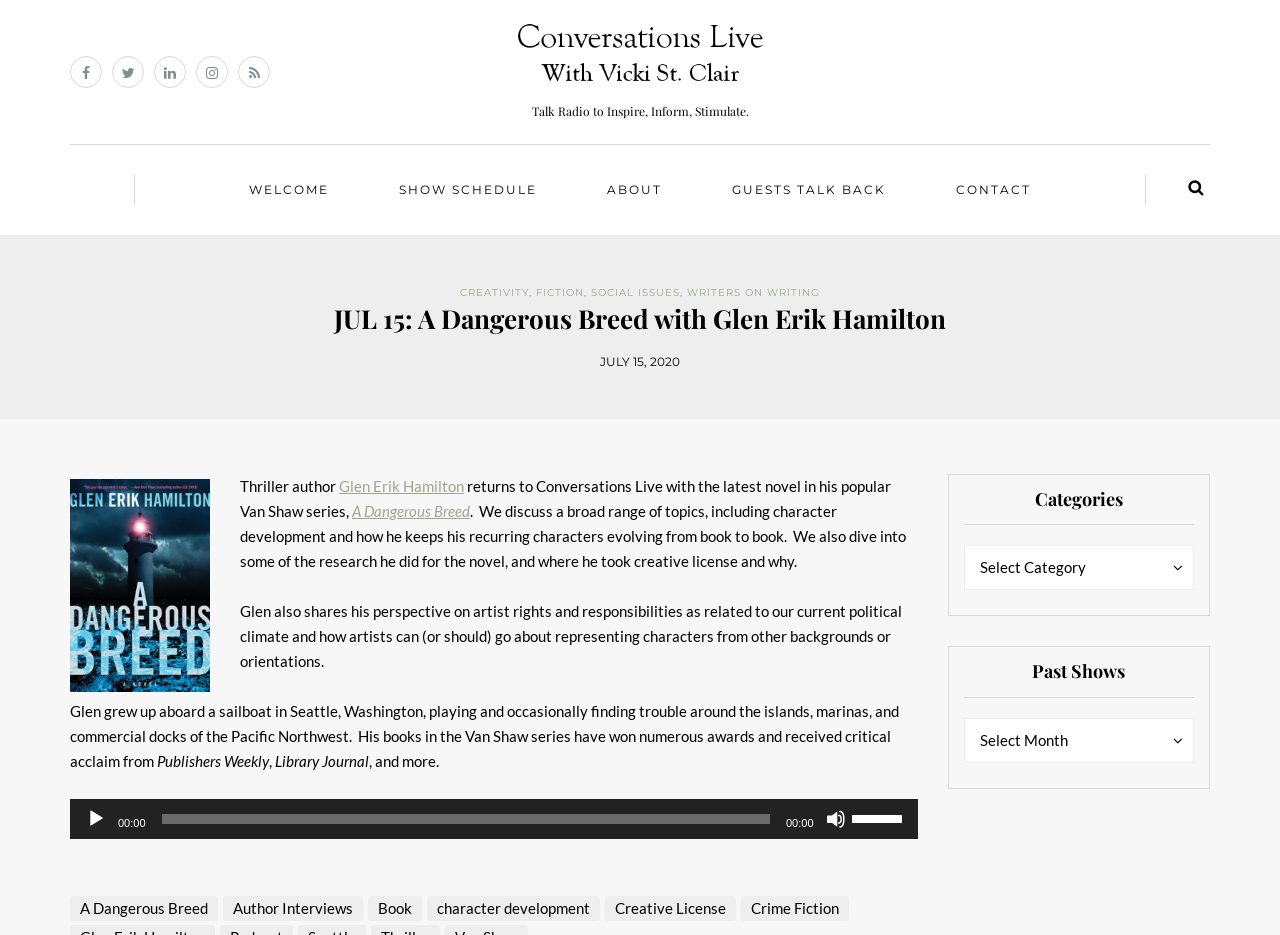What is the title of the book being discussed?
Answer the question with a detailed and thorough explanation.

I found the answer by looking at the text description of the webpage, which mentions 'Thriller author Glen Erik Hamilton returns to Conversations Live with the latest novel in his popular Van Shaw series, A Dangerous Breed.' This indicates that A Dangerous Breed is the title of the book being discussed.